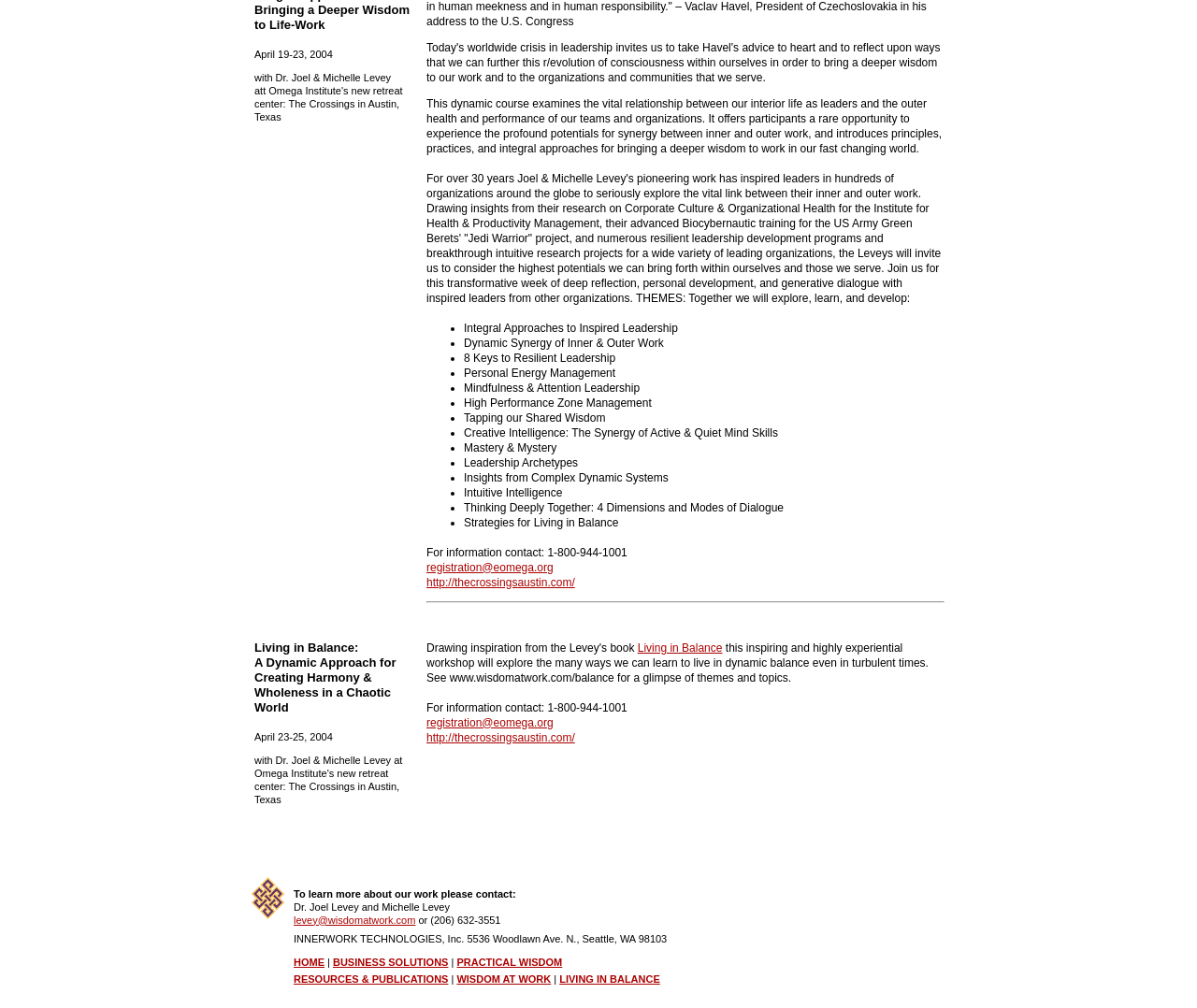Using the information shown in the image, answer the question with as much detail as possible: What is the contact email for registration?

The contact email for registration can be found in the link element with the text 'registration@eomega.org'. This element is located in the LayoutTableCell element with the text 'For information contact: 1-800-944-1001 registration@eomega.org http://thecrossingsaustin.com/'.